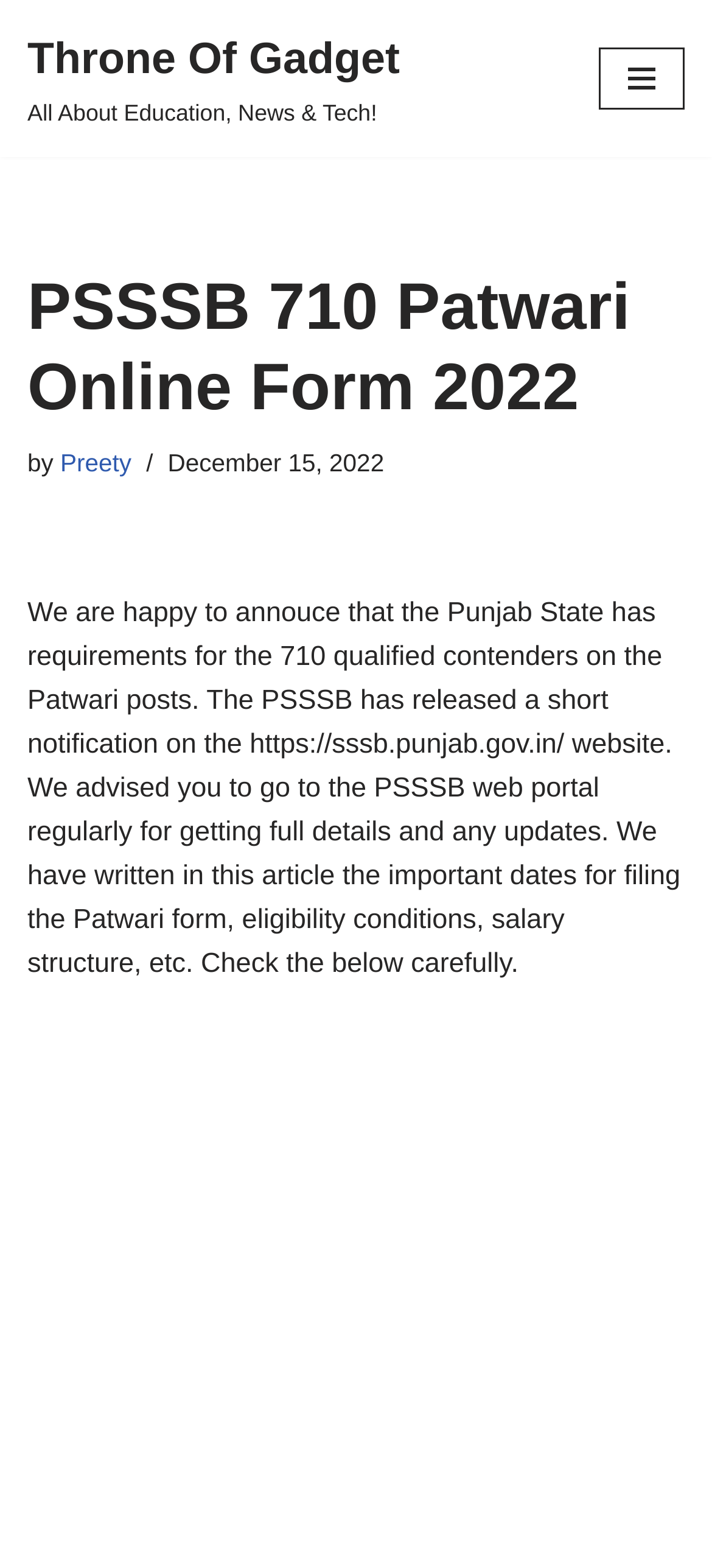What is the URL of the PSSSB website?
Using the image as a reference, answer with just one word or a short phrase.

https://sssb.punjab.gov.in/